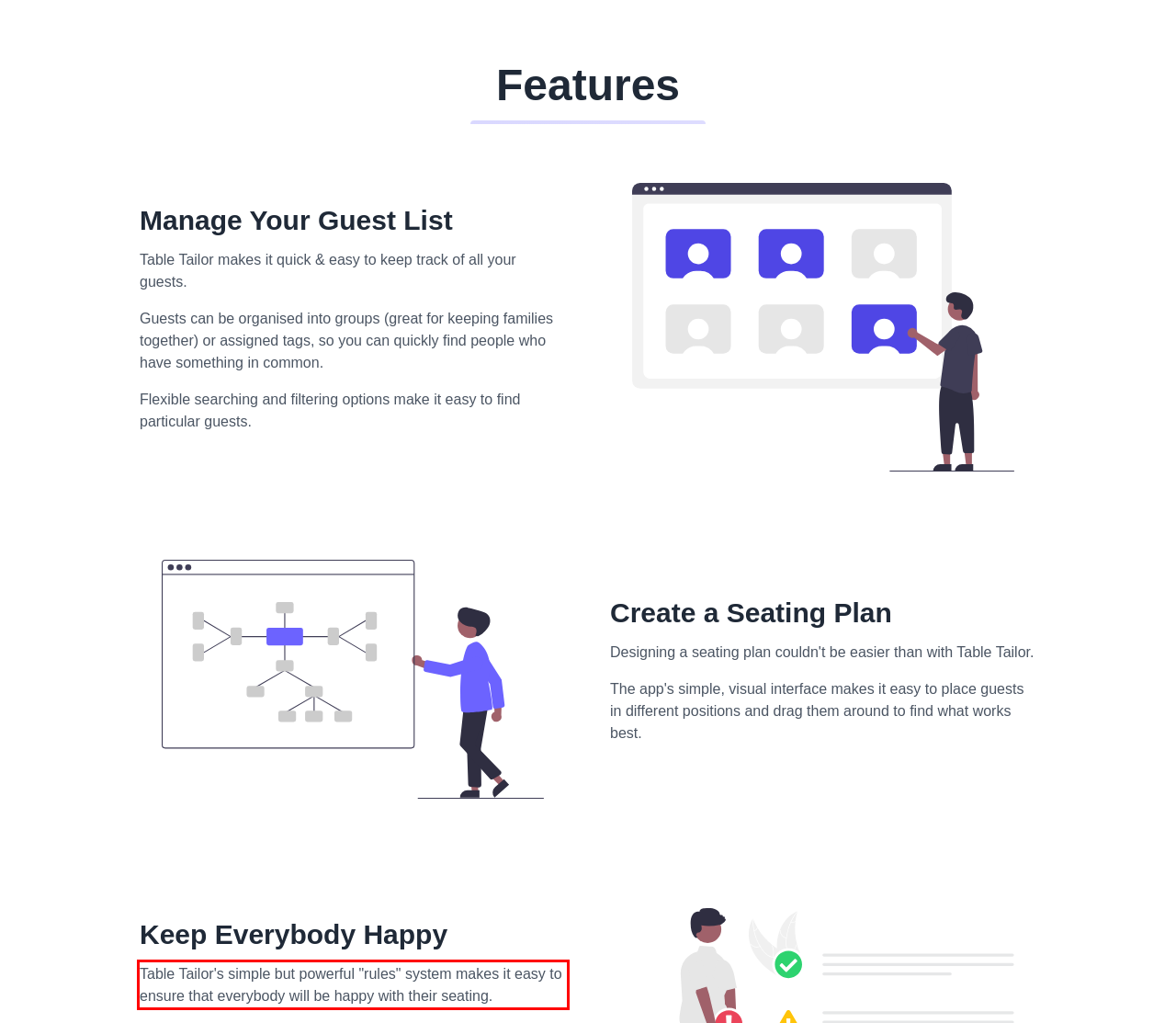You have a screenshot of a webpage with a red bounding box. Identify and extract the text content located inside the red bounding box.

Table Tailor's simple but powerful "rules" system makes it easy to ensure that everybody will be happy with their seating.